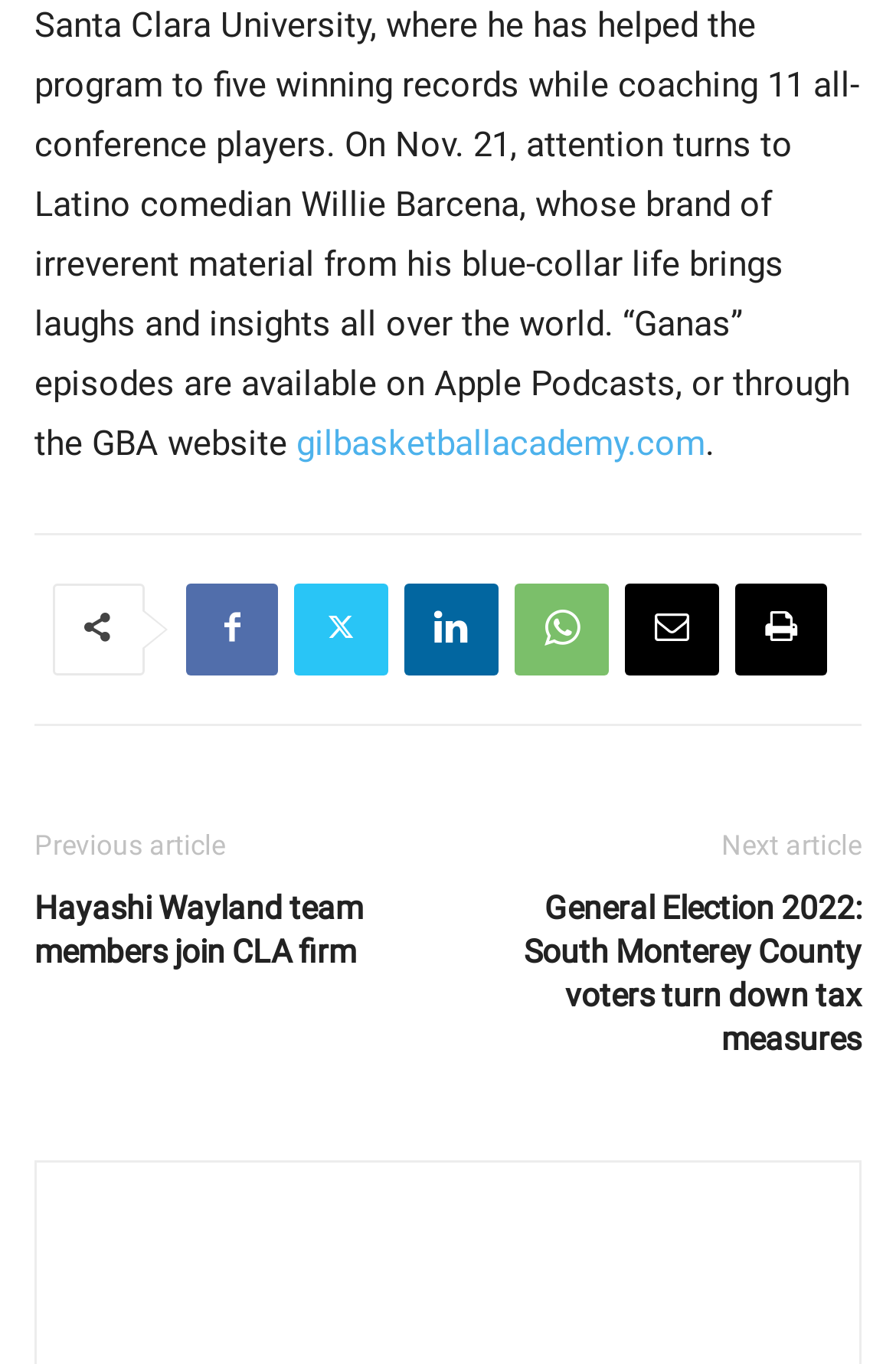Answer the question using only a single word or phrase: 
How many articles are displayed on the page?

2